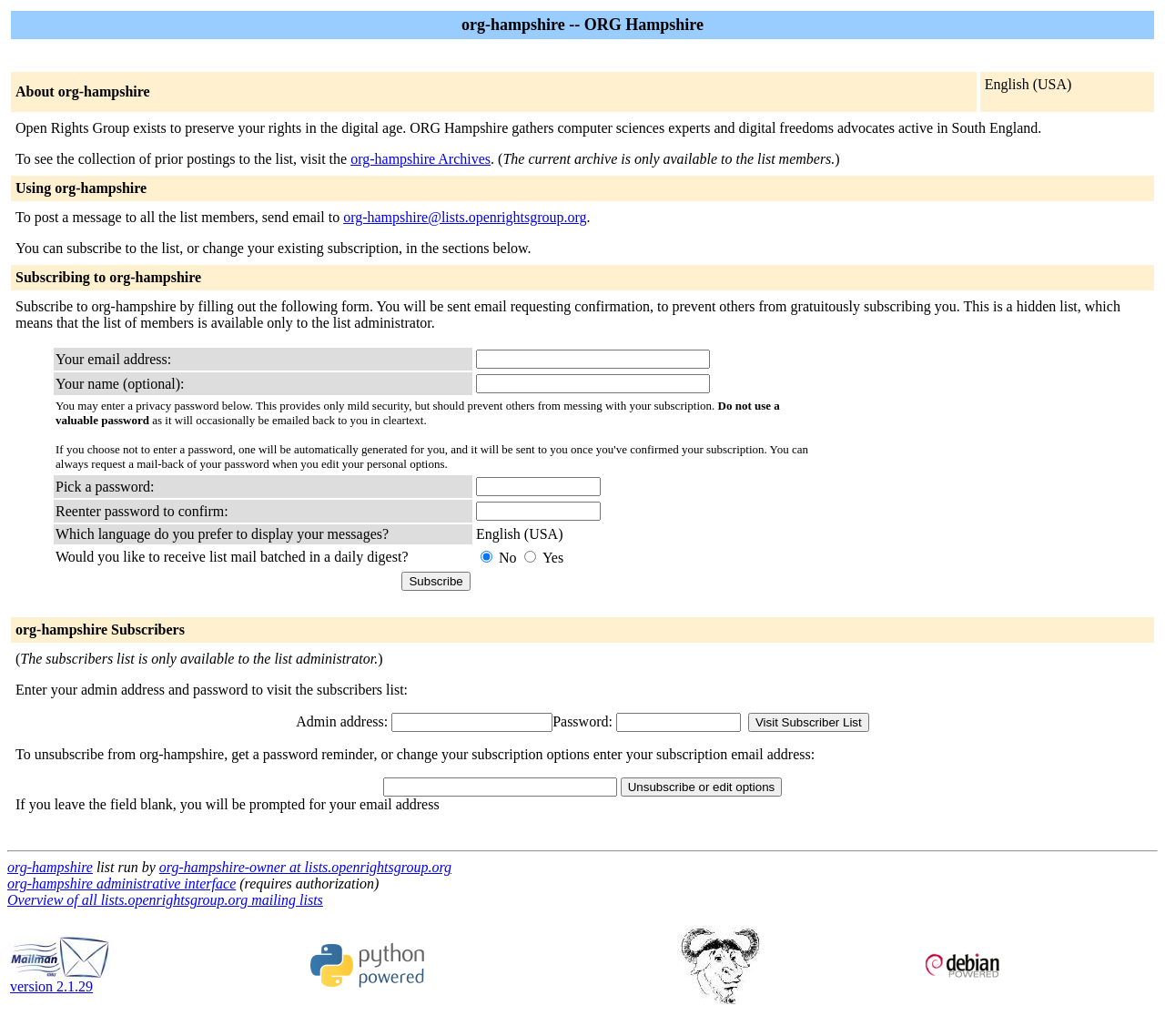Locate the bounding box coordinates of the area that needs to be clicked to fulfill the following instruction: "Click the 'GCU Web Admin' link". The coordinates should be in the format of four float numbers between 0 and 1, namely [left, top, right, bottom].

None